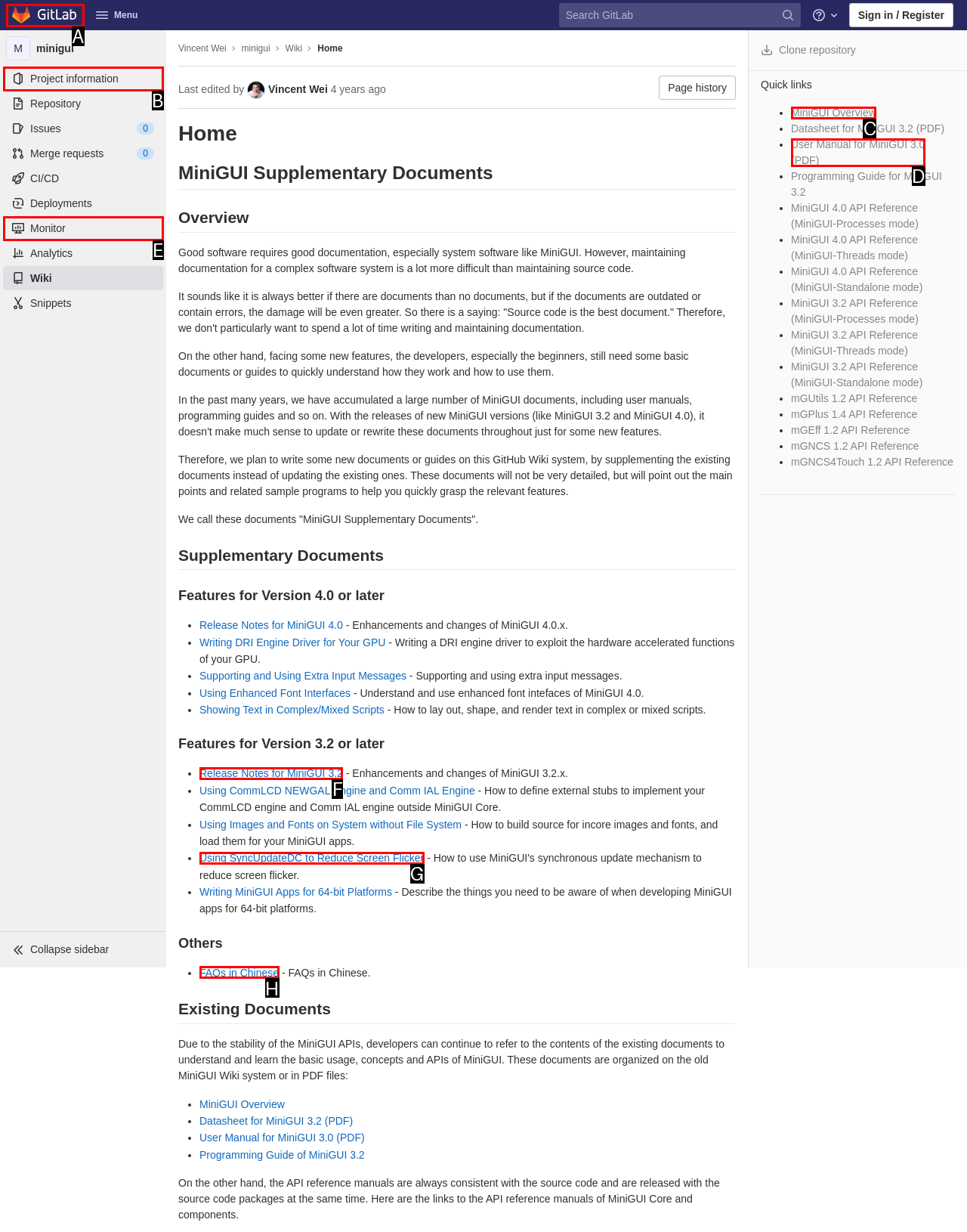Identify which option matches the following description: FAQs in Chinese
Answer by giving the letter of the correct option directly.

H